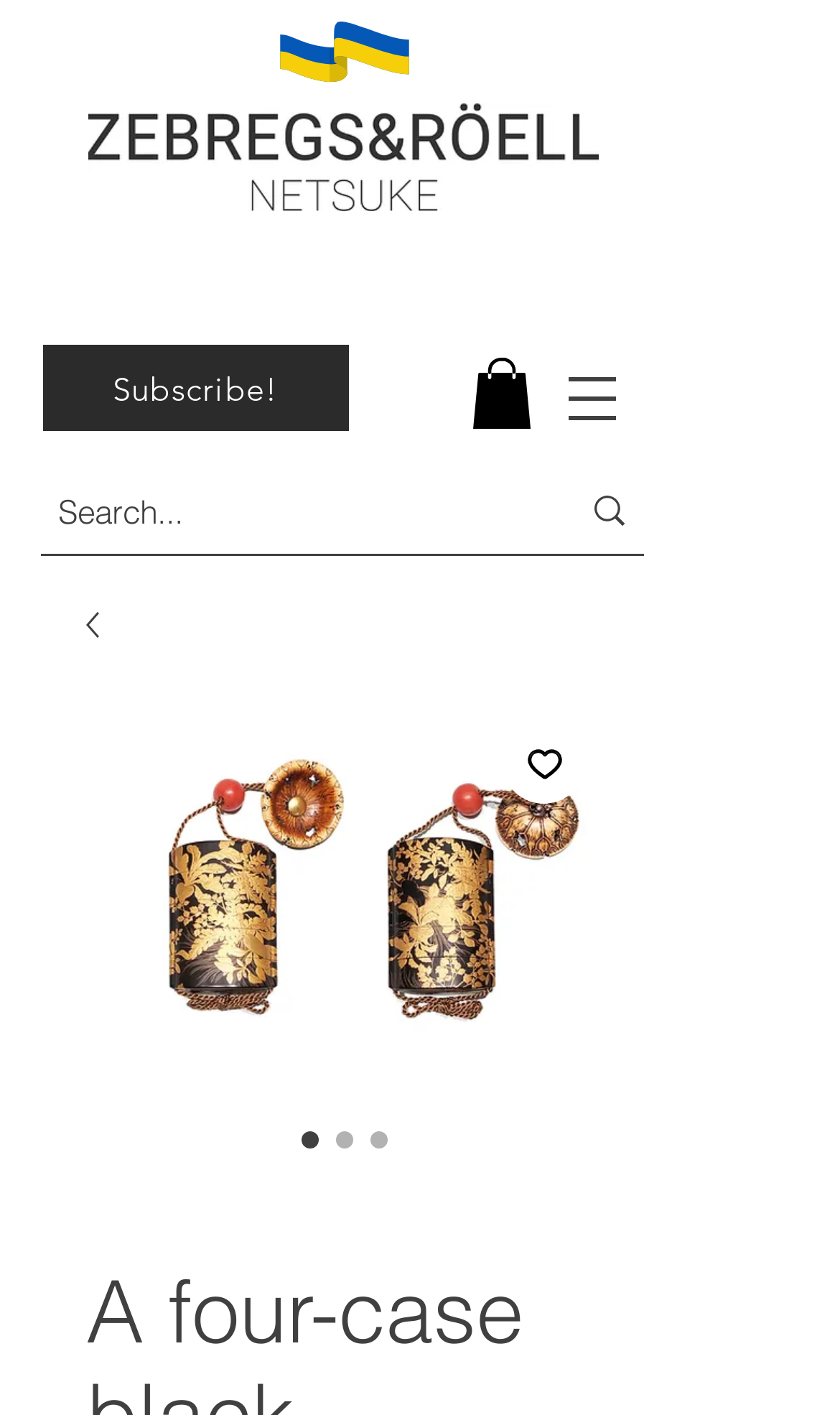What is the logo image filename?
From the screenshot, supply a one-word or short-phrase answer.

LOGO-ZEBREGSROELL-NETSUKE.JPG